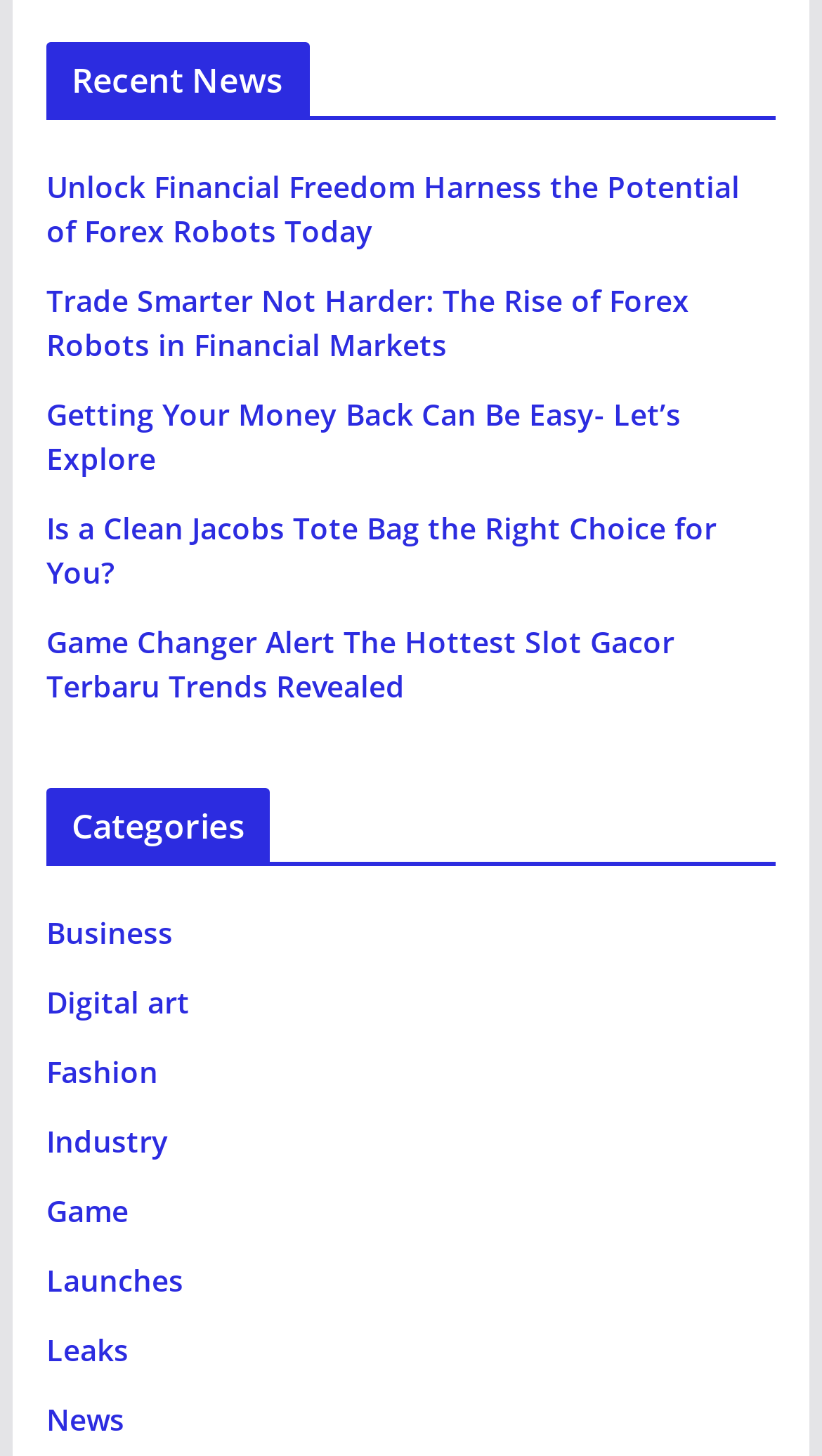Using the information in the image, give a comprehensive answer to the question: 
How many news categories are there?

I counted the number of links under the 'Categories' heading, which are 'Business', 'Digital art', 'Fashion', 'Industry', 'Game', 'Launches', and 'Leaks', totaling 7 categories.